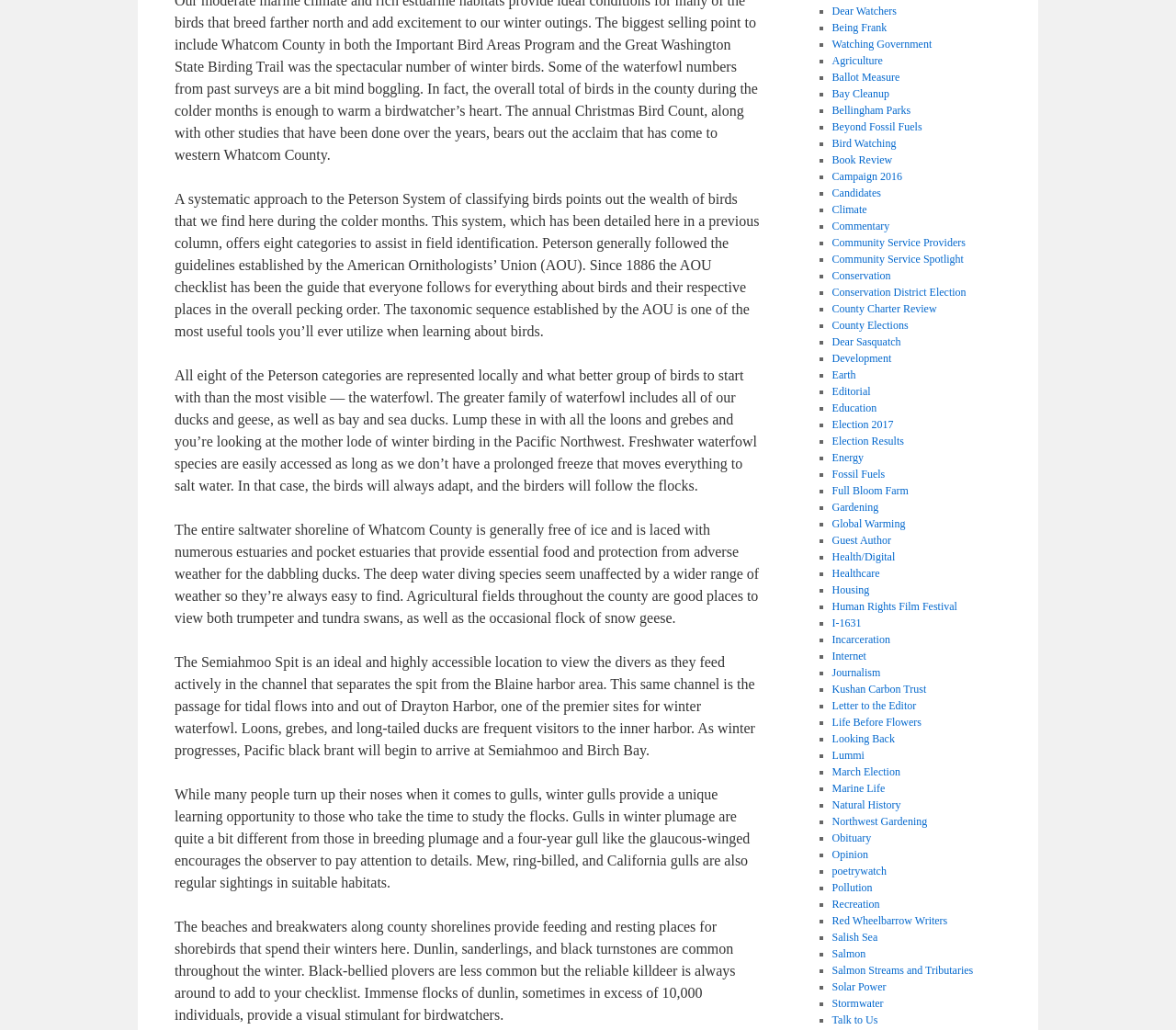Extract the bounding box coordinates for the UI element described by the text: "Human Rights Film Festival". The coordinates should be in the form of [left, top, right, bottom] with values between 0 and 1.

[0.707, 0.583, 0.814, 0.595]